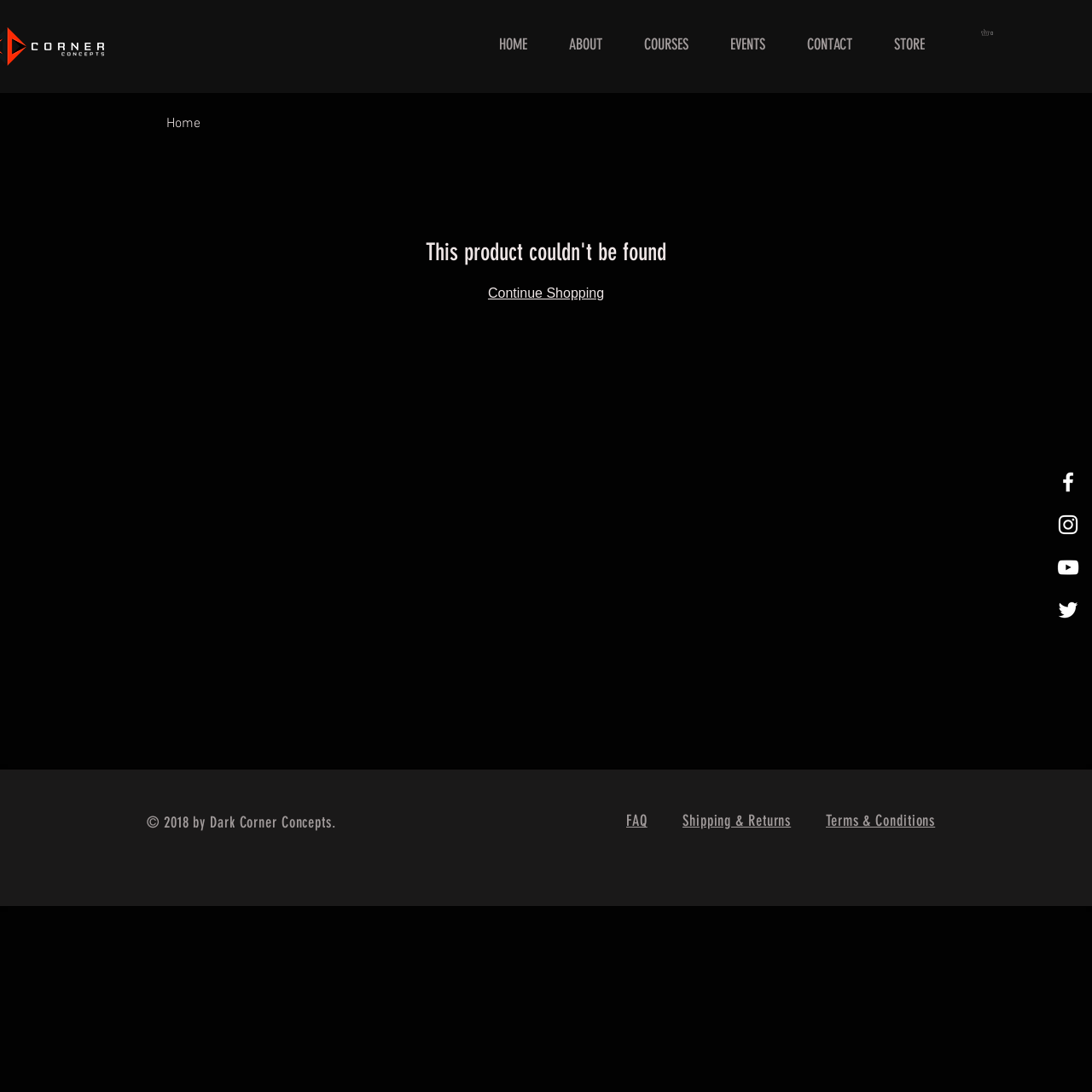Provide your answer to the question using just one word or phrase: What is the text on the navigation button?

HOME